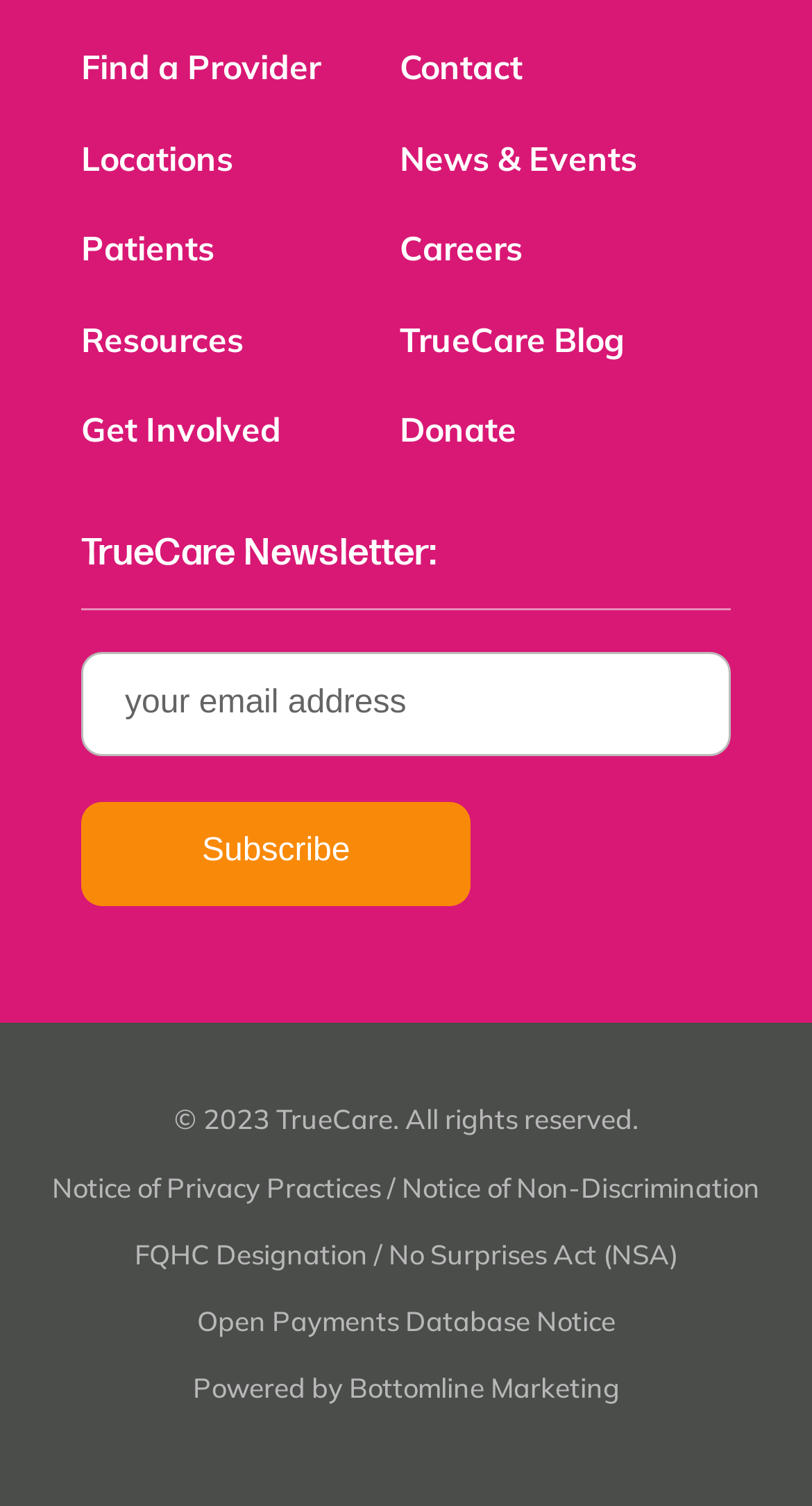What is the last link on the bottom left?
Answer the question using a single word or phrase, according to the image.

Open Payments Database Notice